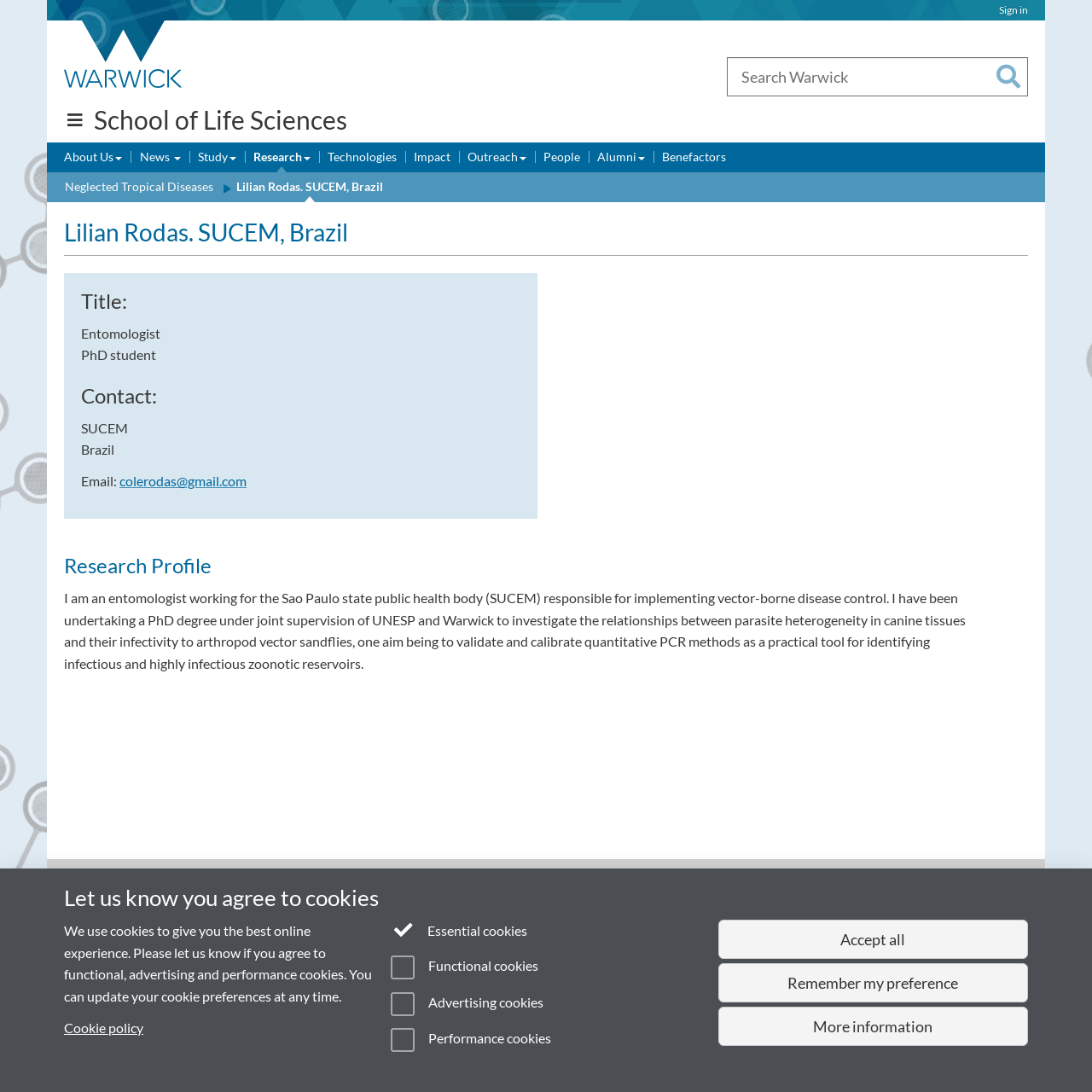What is Lilian Rodas' occupation?
Offer a detailed and exhaustive answer to the question.

The webpage has a static text 'Entomologist' which indicates that Lilian Rodas is an entomologist. Additionally, the webpage also mentions that she is a PhD student.